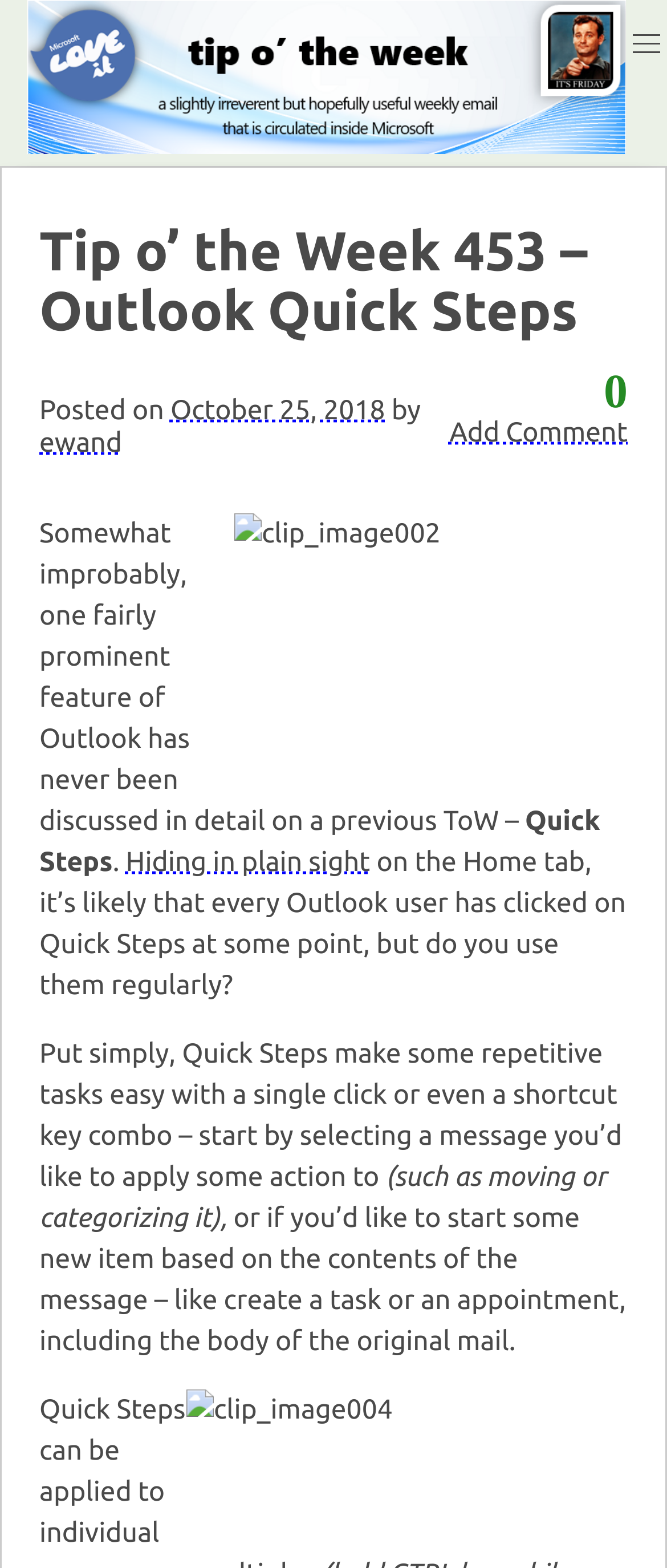What can you create based on the contents of a message? Examine the screenshot and reply using just one word or a brief phrase.

Task or appointment